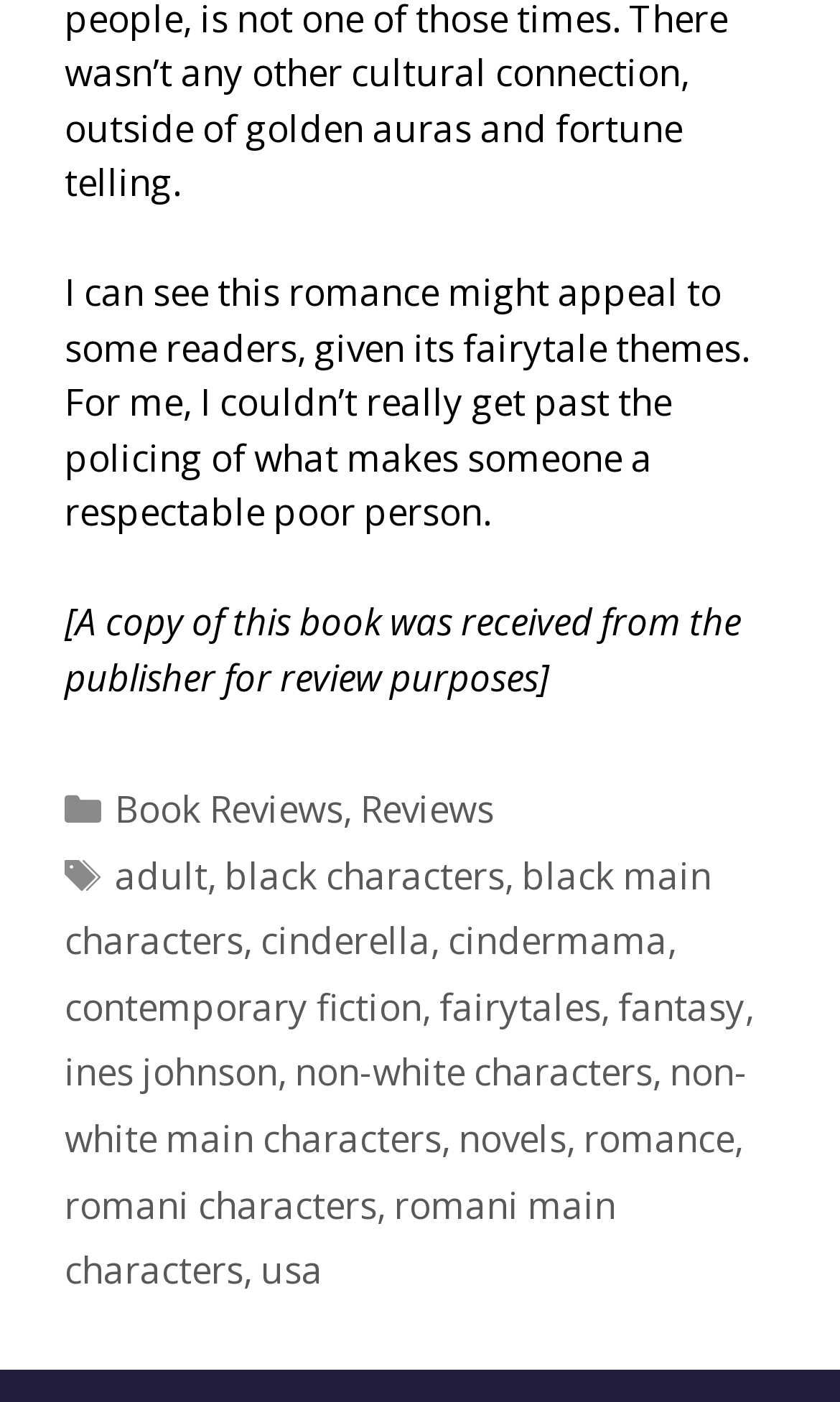Specify the bounding box coordinates of the element's area that should be clicked to execute the given instruction: "Click on the 'romance' tag". The coordinates should be four float numbers between 0 and 1, i.e., [left, top, right, bottom].

[0.695, 0.794, 0.874, 0.83]